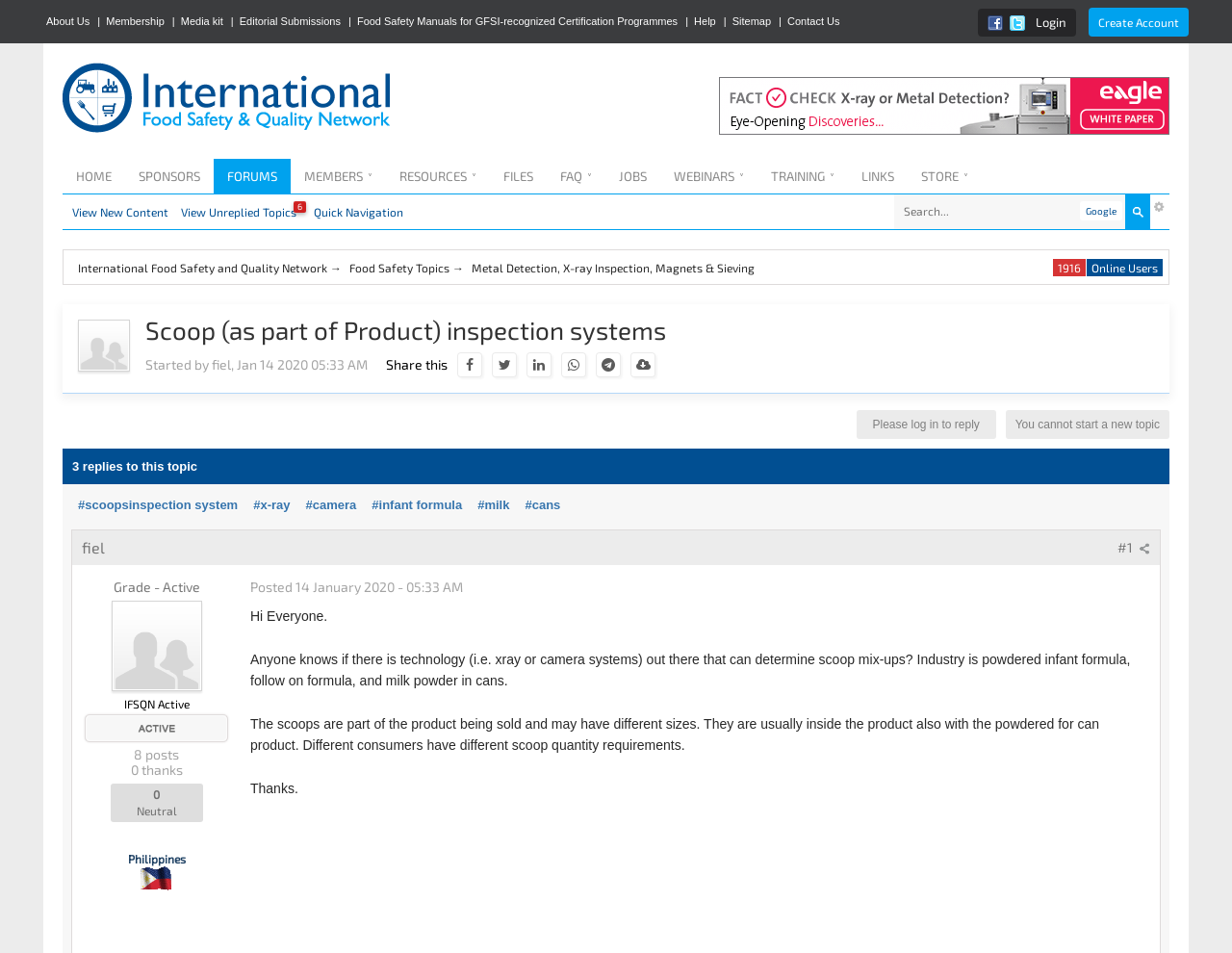What is the name of the logo?
Based on the screenshot, answer the question with a single word or phrase.

Logo